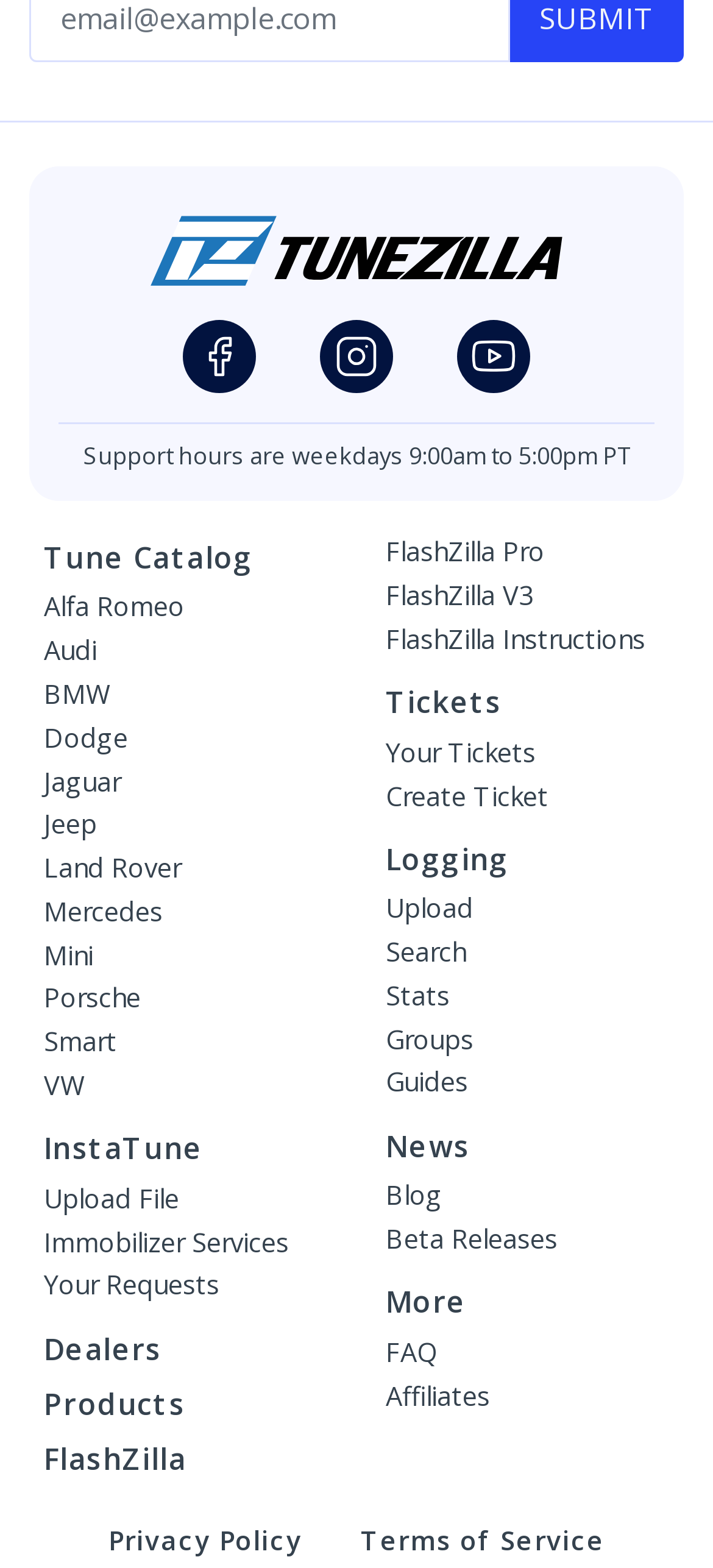Please locate the bounding box coordinates of the element that should be clicked to complete the given instruction: "view the article by Daniel Gana".

None